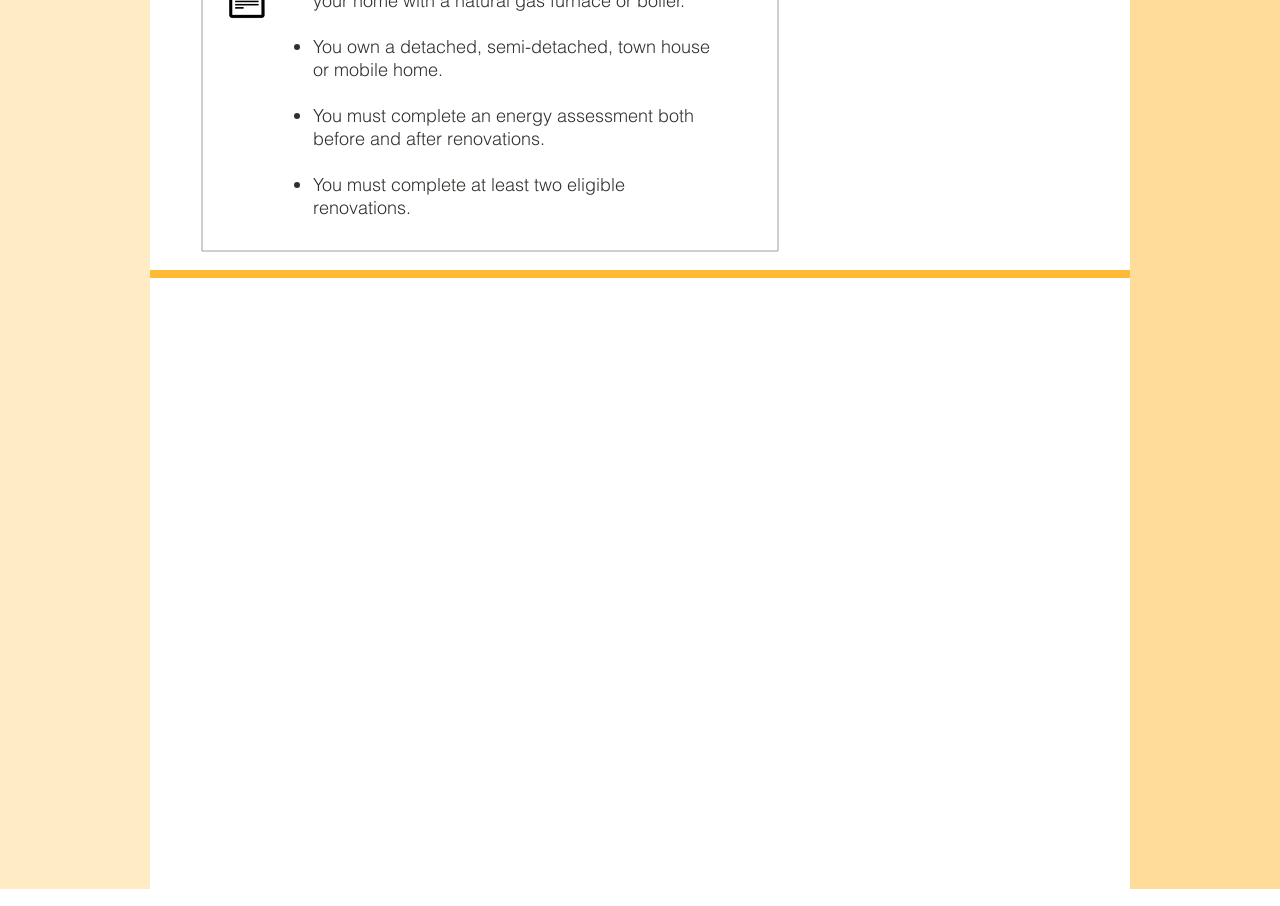What is required to submit the form?
Give a comprehensive and detailed explanation for the question.

The textboxes for First Name and Phone are marked as required, indicating that these fields must be filled in order to submit the form.